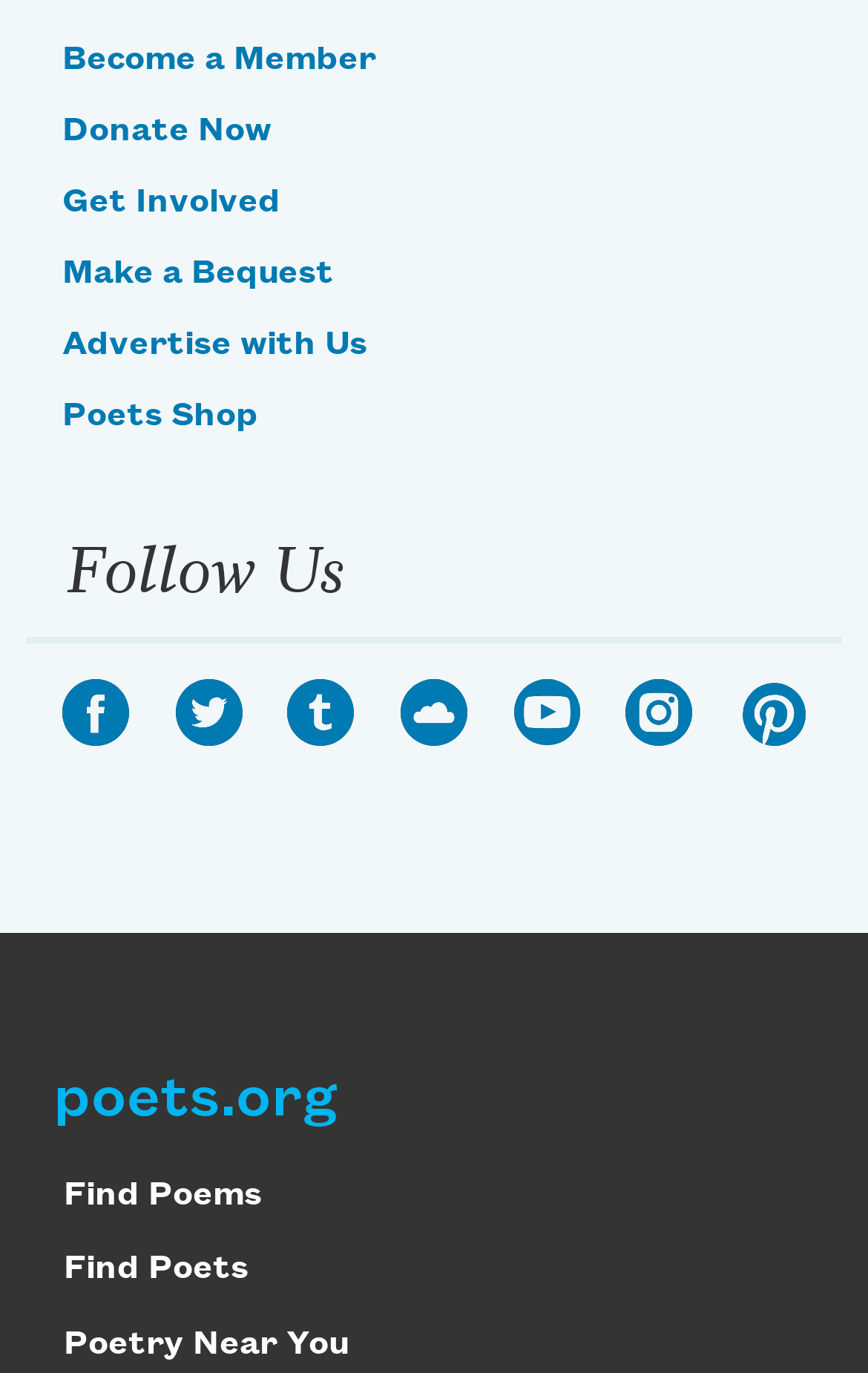Please locate the bounding box coordinates of the element that should be clicked to complete the given instruction: "Find poems".

[0.074, 0.857, 0.302, 0.883]